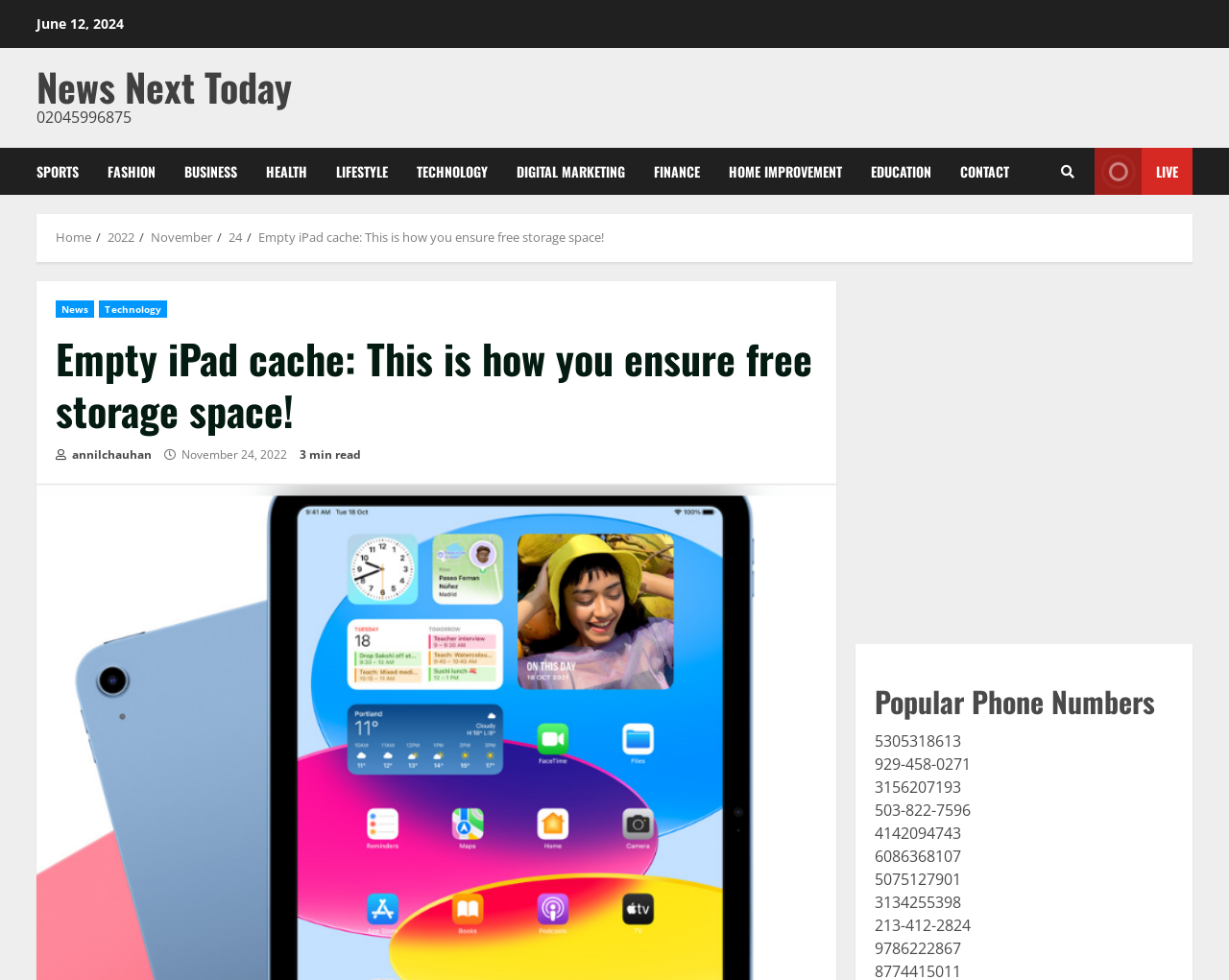Please locate and retrieve the main header text of the webpage.

Empty iPad cache: This is how you ensure free storage space!